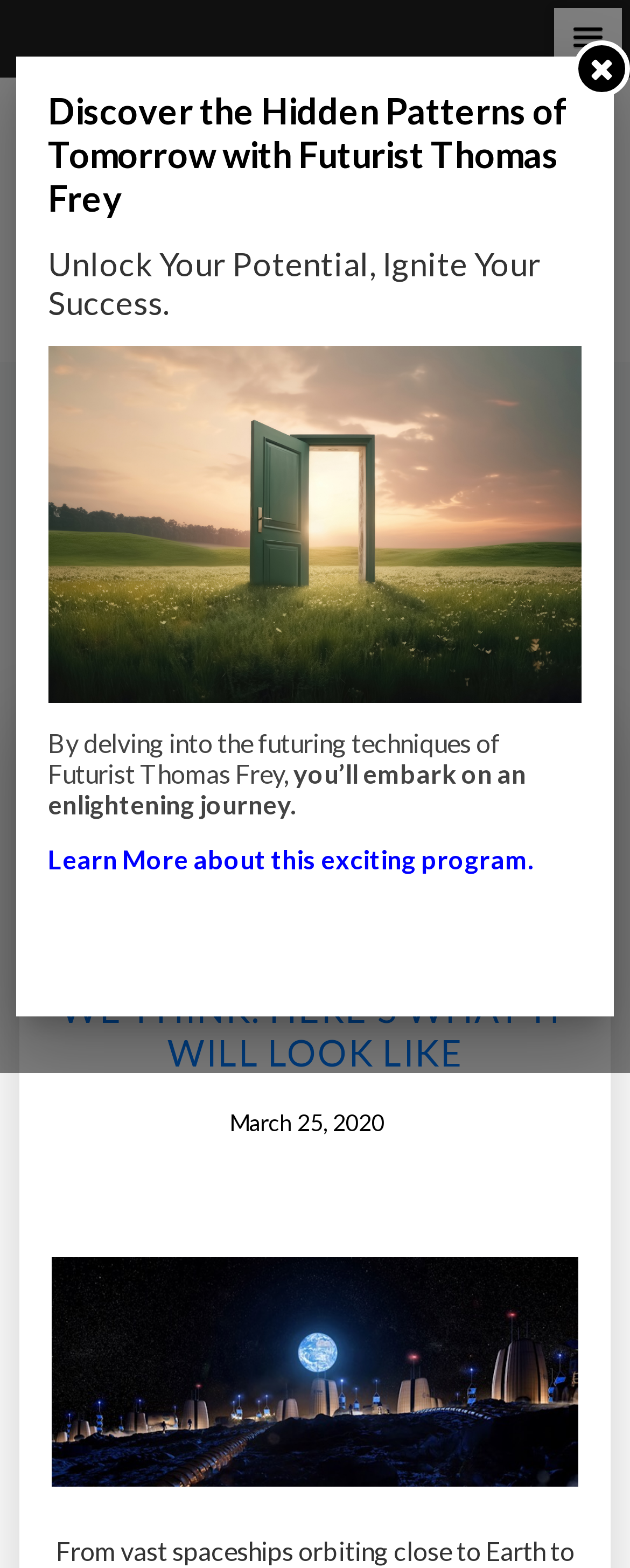Given the description of the UI element: "Science & Technology News", predict the bounding box coordinates in the form of [left, top, right, bottom], with each value being a float between 0 and 1.

[0.301, 0.5, 0.758, 0.527]